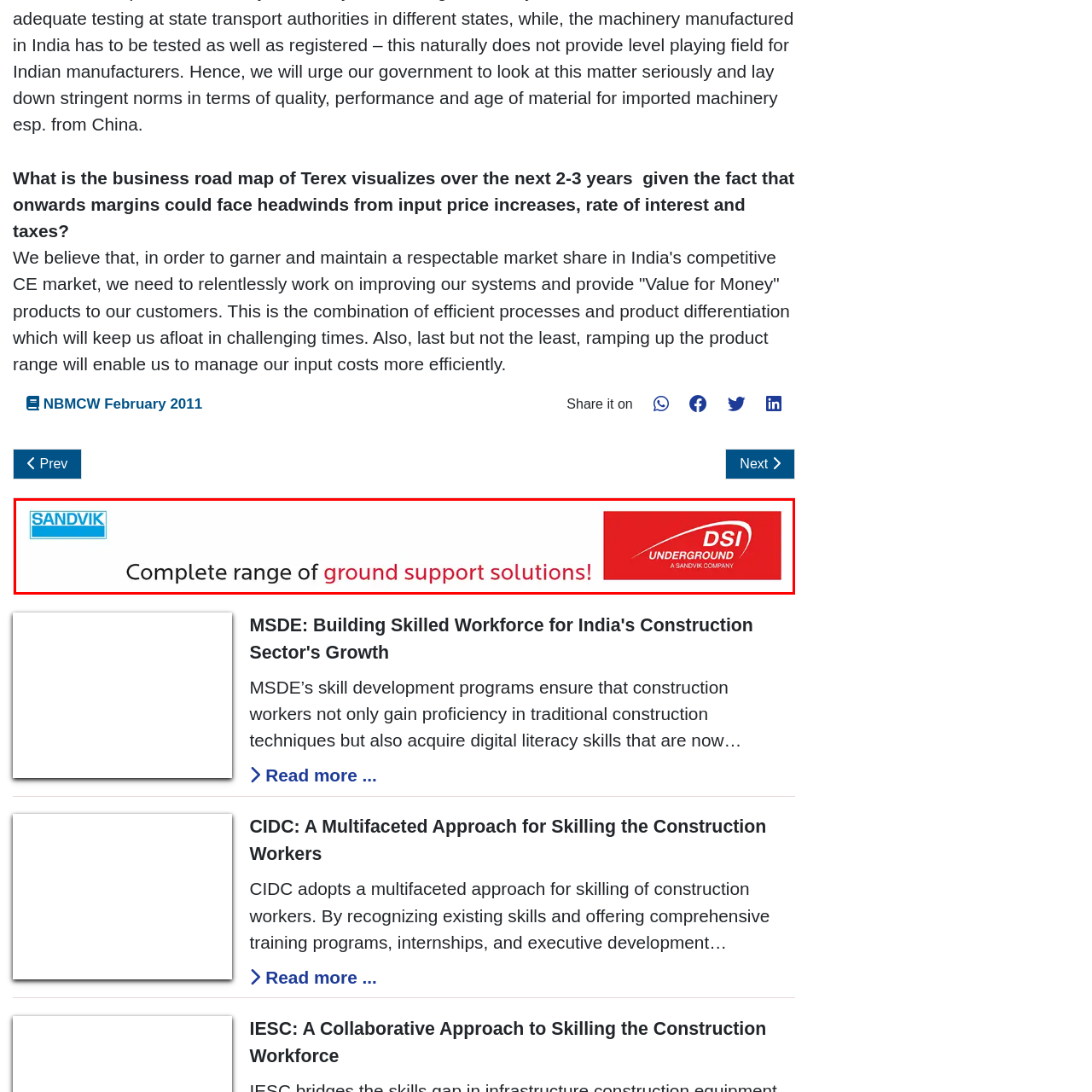What type of solutions does Sandvik provide? View the image inside the red bounding box and respond with a concise one-word or short-phrase answer.

Ground support solutions